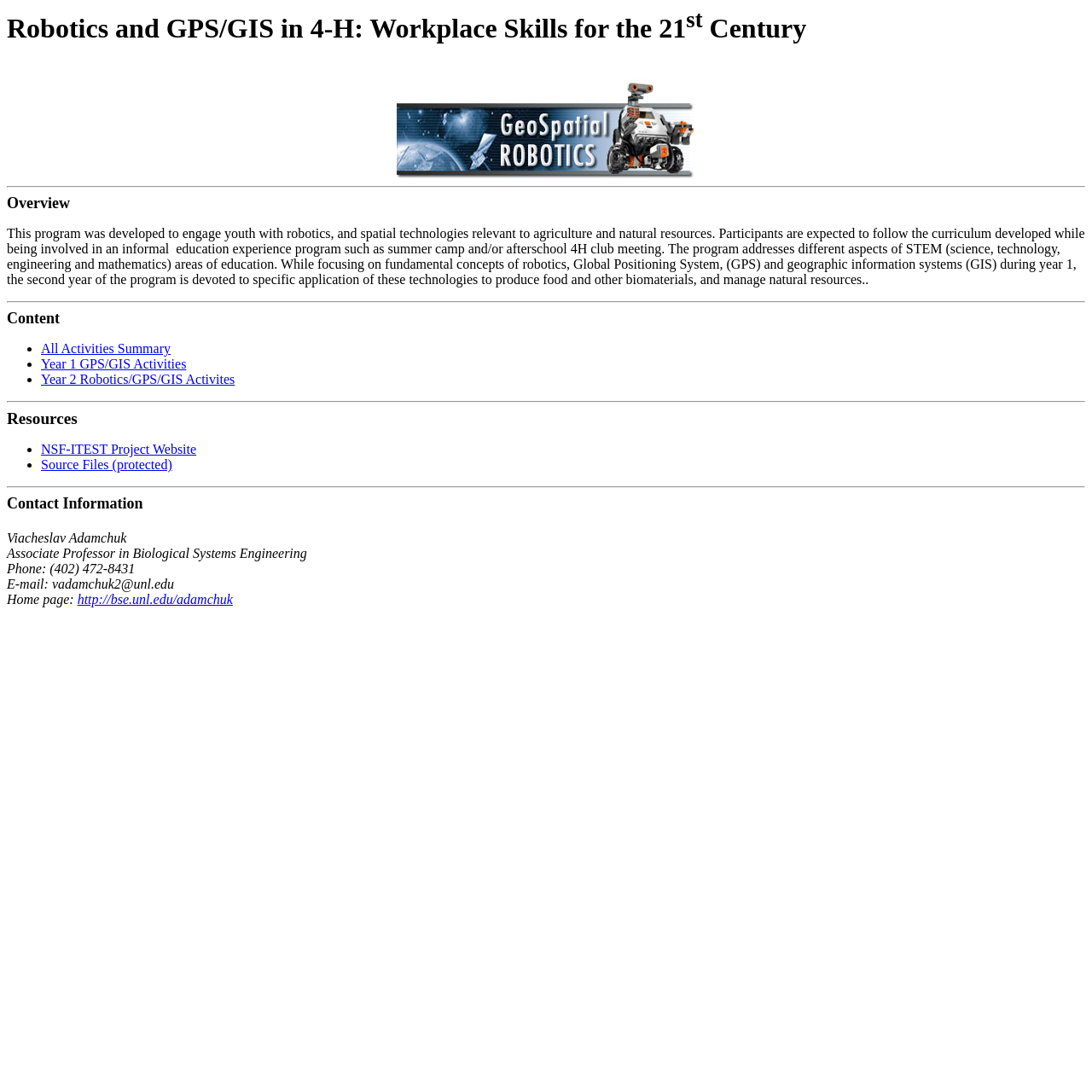Give an extensive and precise description of the webpage.

The webpage is about 4-H Robotics, GPS, and GIS, with a focus on workplace skills for the 21st century. At the top, there is a heading that spans almost the entire width of the page, with a superscript element to the right. Below the heading, there is a horizontal separator line.

The next section is an overview, which is divided into two parts. The first part is a short title "Overview" on the left, and the second part is a longer paragraph of text that describes the program's goals and objectives. This paragraph is quite long and takes up a significant portion of the page.

Following the overview, there is another horizontal separator line, and then a section titled "Content". This section contains a list of three bullet points, each with a link to a different activity summary. The links are "All Activities Summary", "Year 1 GPS/GIS Activities", and "Year 2 Robotics/GPS/GIS Activities".

Below the content section, there is another horizontal separator line, and then a section titled "Resources". This section also contains a list of two bullet points, each with a link to a different resource. The links are "NSF-ITEST Project Website" and "Source Files (protected)".

The final section is "Contact Information", which contains the name, title, phone number, email, and home page of Viacheslav Adamchuk, an Associate Professor in Biological Systems Engineering.